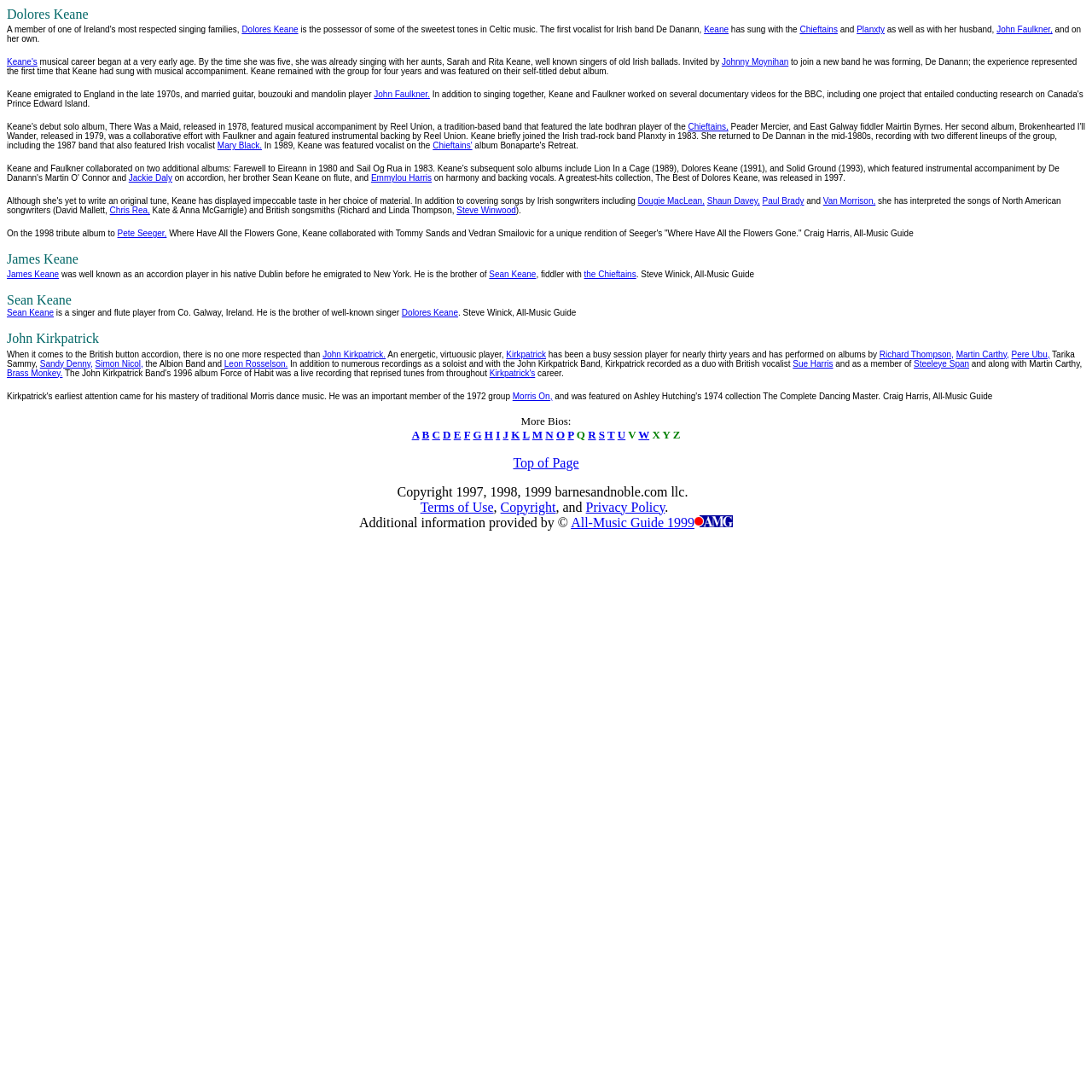What is the name of Dolores Keane's husband?
Look at the screenshot and respond with a single word or phrase.

John Faulkner